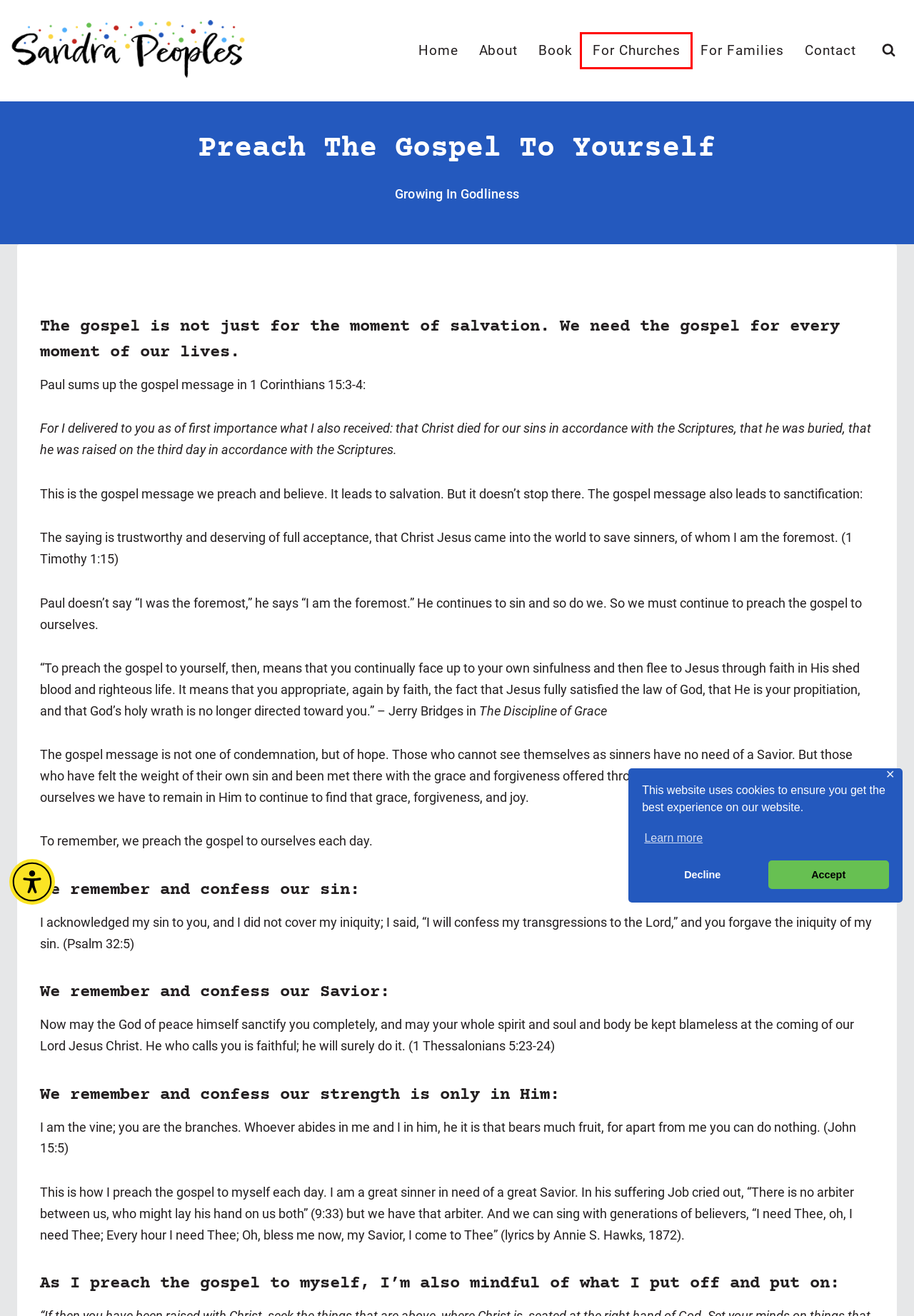Analyze the given webpage screenshot and identify the UI element within the red bounding box. Select the webpage description that best matches what you expect the new webpage to look like after clicking the element. Here are the candidates:
A. Want to Strengthen Your Special-Needs Family in 2018? - Sandra Peoples
B. Sandra Peoples: Equipping Churches for Disability Ministry
C. Sandra Peoples: Equipping Churches and Encouraging Families
D. Sandra Peoples: Contact for Your Next Event
E. Growing in Godliness Archives - Sandra Peoples
F. Market Refined Media & Publishing: A Full-Service Creative Agency
G. About Sandra Peoples
H. Take off Unforgiveness, Put on Peace - Sandra Peoples

B